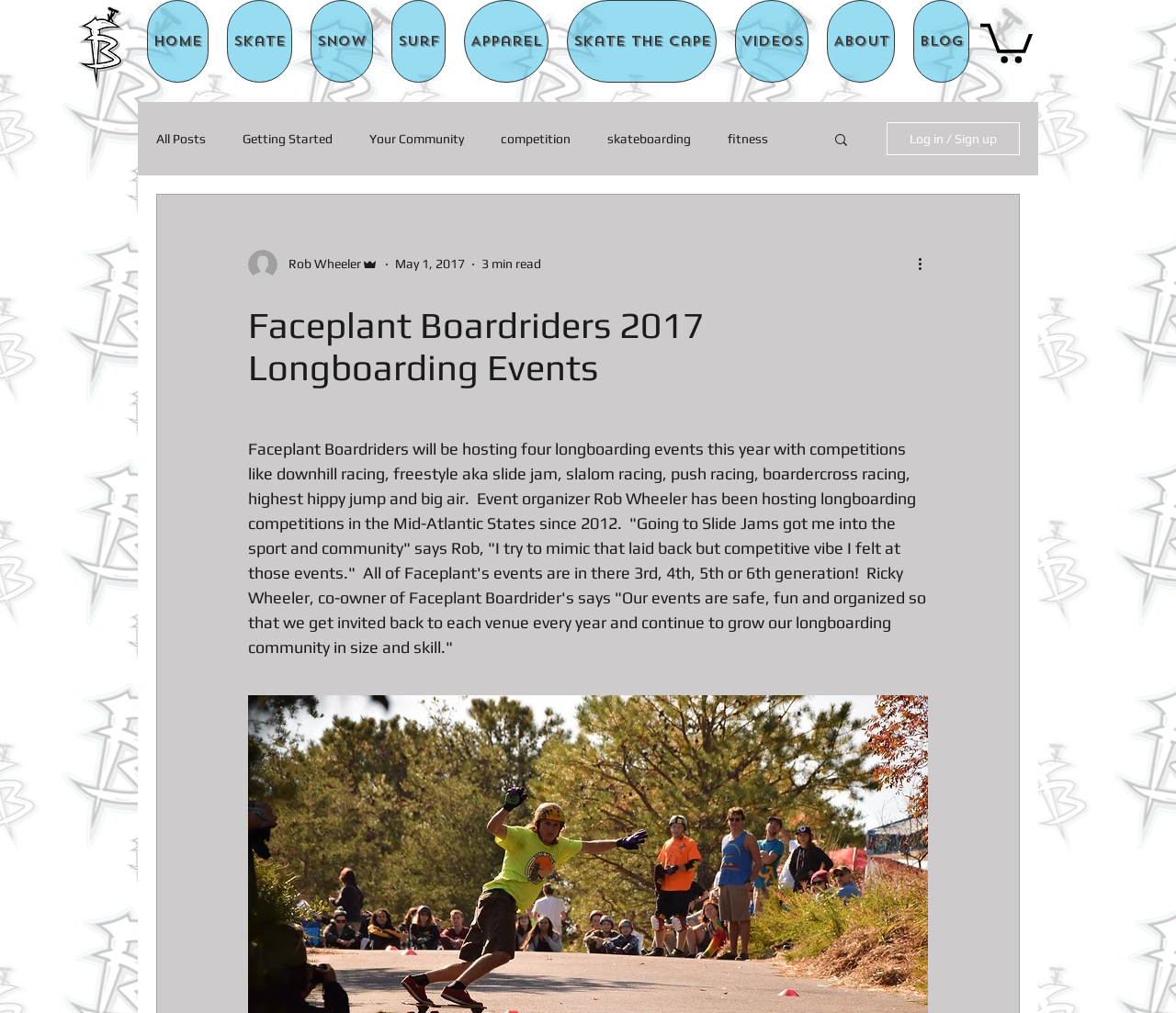Give a detailed account of the webpage.

The webpage is about Faceplant Boardriders, a longboarding event organizer. At the top left corner, there is a logo image, and next to it, a navigation menu with links to different sections of the website, including Home, Skate, Snow, Surf, Apparel, and more. Below the navigation menu, there is a button with an image, and another navigation menu with links to blog posts categorized by topics such as All Posts, Getting Started, Your Community, and more.

On the right side of the page, there is a search button with an image, and a log in/sign up button. Below these buttons, there is a section with a writer's picture, the author's name, Rob Wheeler, and the post's date, May 1, 2017. The post's content is a brief introduction to Faceplant Boardriders and their longboarding events, including the types of competitions they host and the organizer's goal to create a fun and competitive atmosphere.

The main content of the page is a heading that reads "Faceplant Boardriders 2017 Longboarding Events" and a paragraph of text that describes the events and the organizer's experience. The text is divided into two parts, with the first part describing the events and the second part quoting the organizer, Rob Wheeler, and his co-owner, Ricky Wheeler, about their goals and approach to organizing the events.